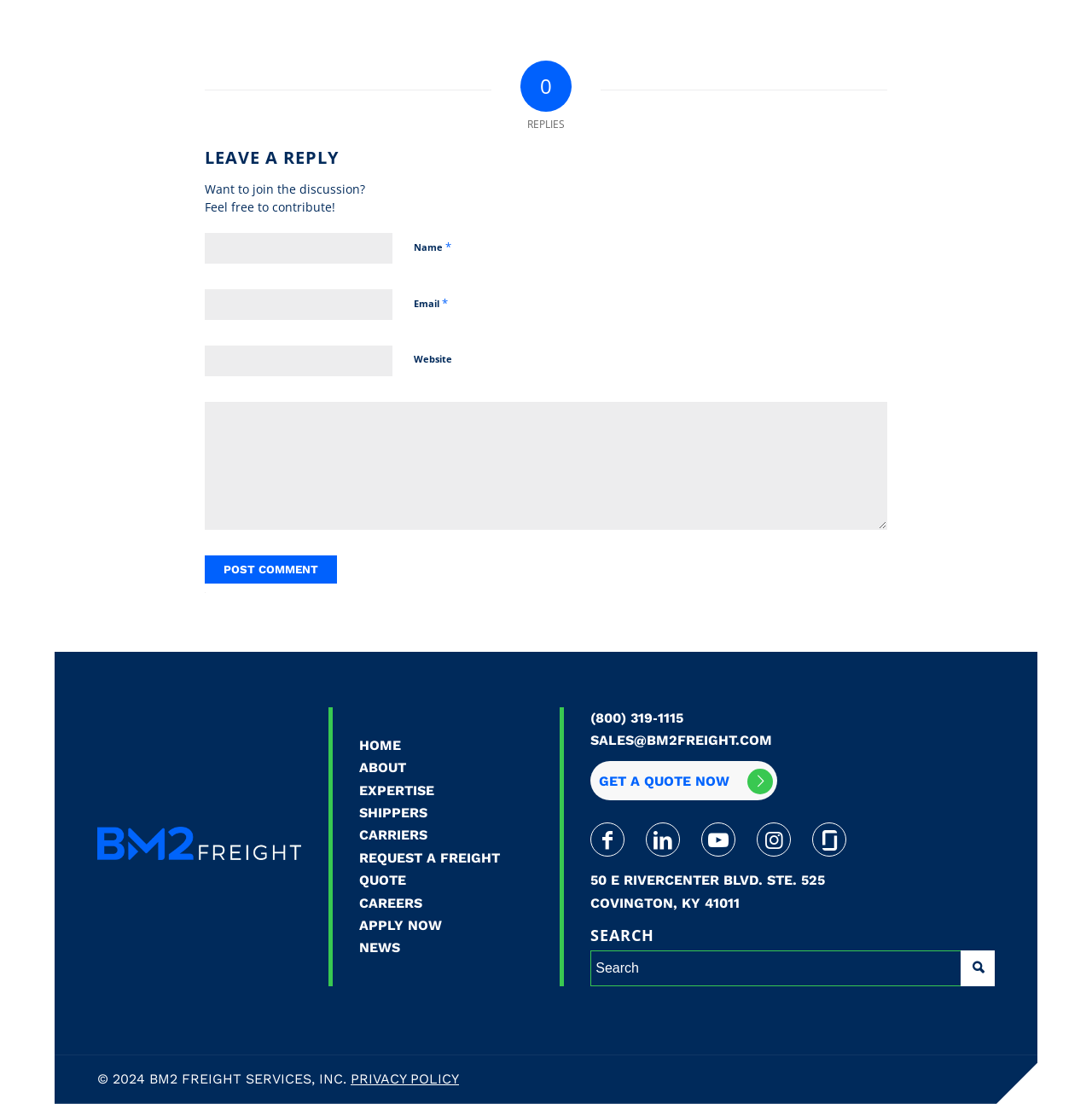Provide the bounding box coordinates of the HTML element this sentence describes: "(800) 319‑1115". The bounding box coordinates consist of four float numbers between 0 and 1, i.e., [left, top, right, bottom].

[0.541, 0.643, 0.625, 0.658]